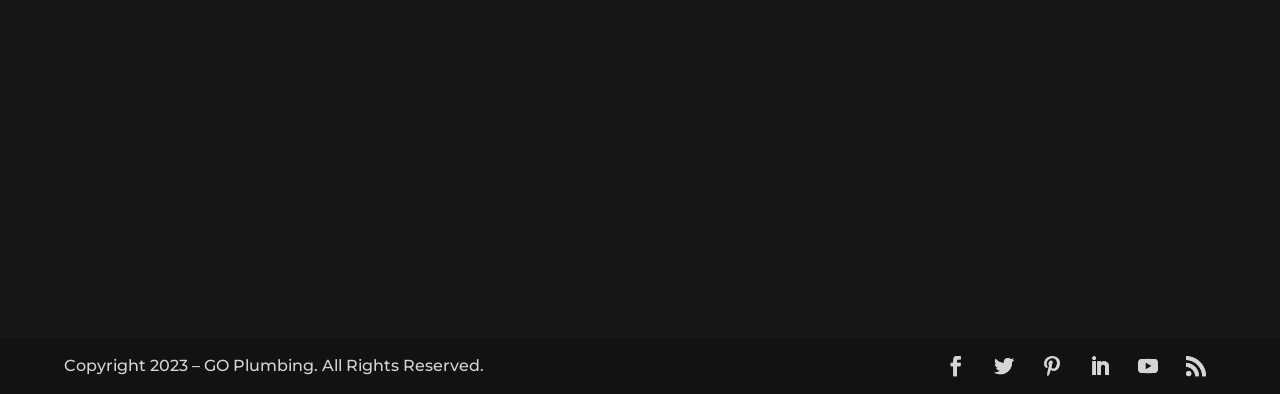Please specify the bounding box coordinates of the region to click in order to perform the following instruction: "Click on About Us".

[0.294, 0.271, 0.345, 0.317]